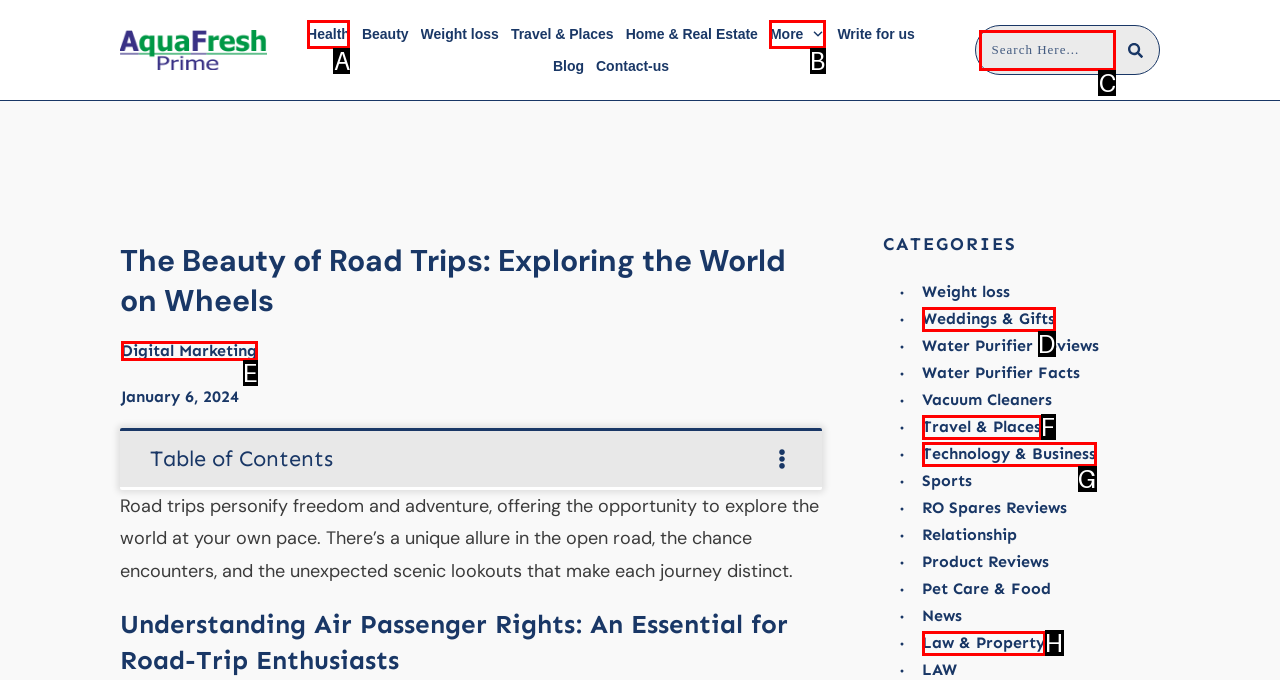Given the element description: Digital Marketing, choose the HTML element that aligns with it. Indicate your choice with the corresponding letter.

E